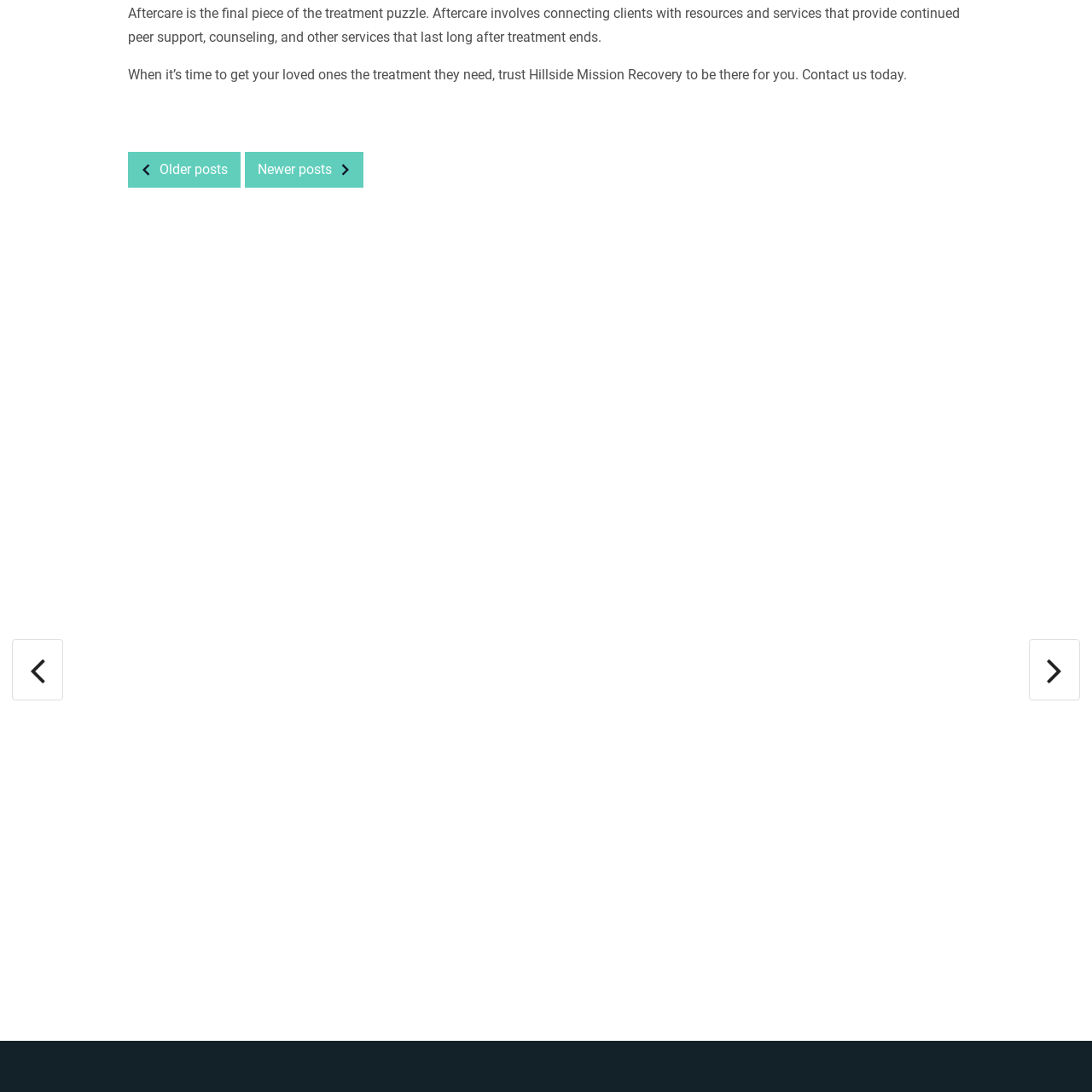Offer an in-depth description of the scene contained in the red rectangle.

The image features a simple yet impactful visual representation, likely related to the theme of recovery and support. Set in a context that emphasizes aftercare, the image underscores the importance of continued assistance for individuals transitioning from treatment to daily life. This aligns with the message conveyed by Hillside Mission, which promotes a sanctuary for recovery in Mission Viejo. The organization is committed to connecting individuals with vital resources and peer support services that aid in their sustained wellbeing after formal treatment has concluded. This image serves as a reminder of the ongoing journey of recovery and the importance of community and support systems.